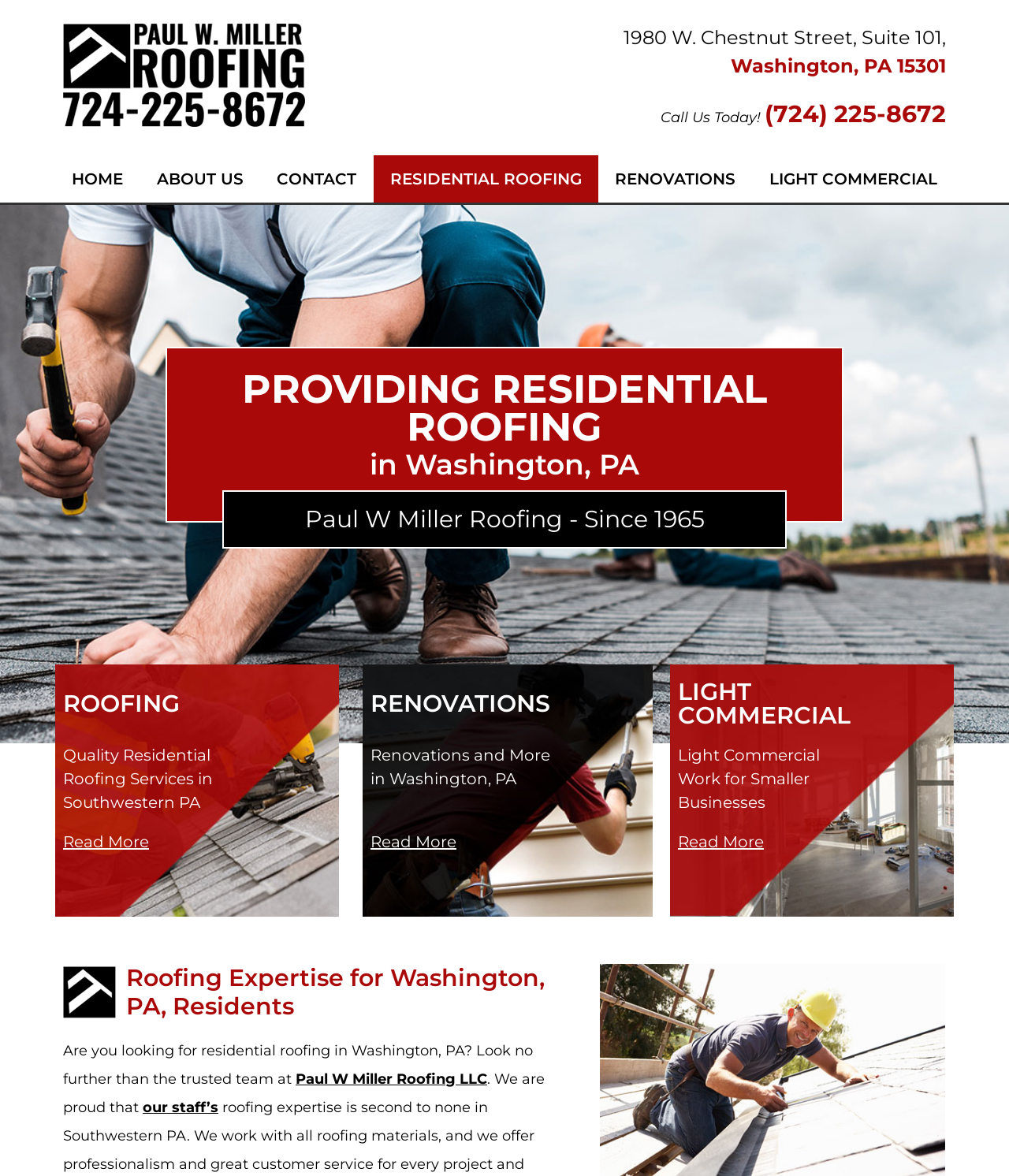What is the address of Paul W Miller LLC Roofing?
From the image, provide a succinct answer in one word or a short phrase.

1980 W. Chestnut Street, Suite 101, Washington, PA 15301